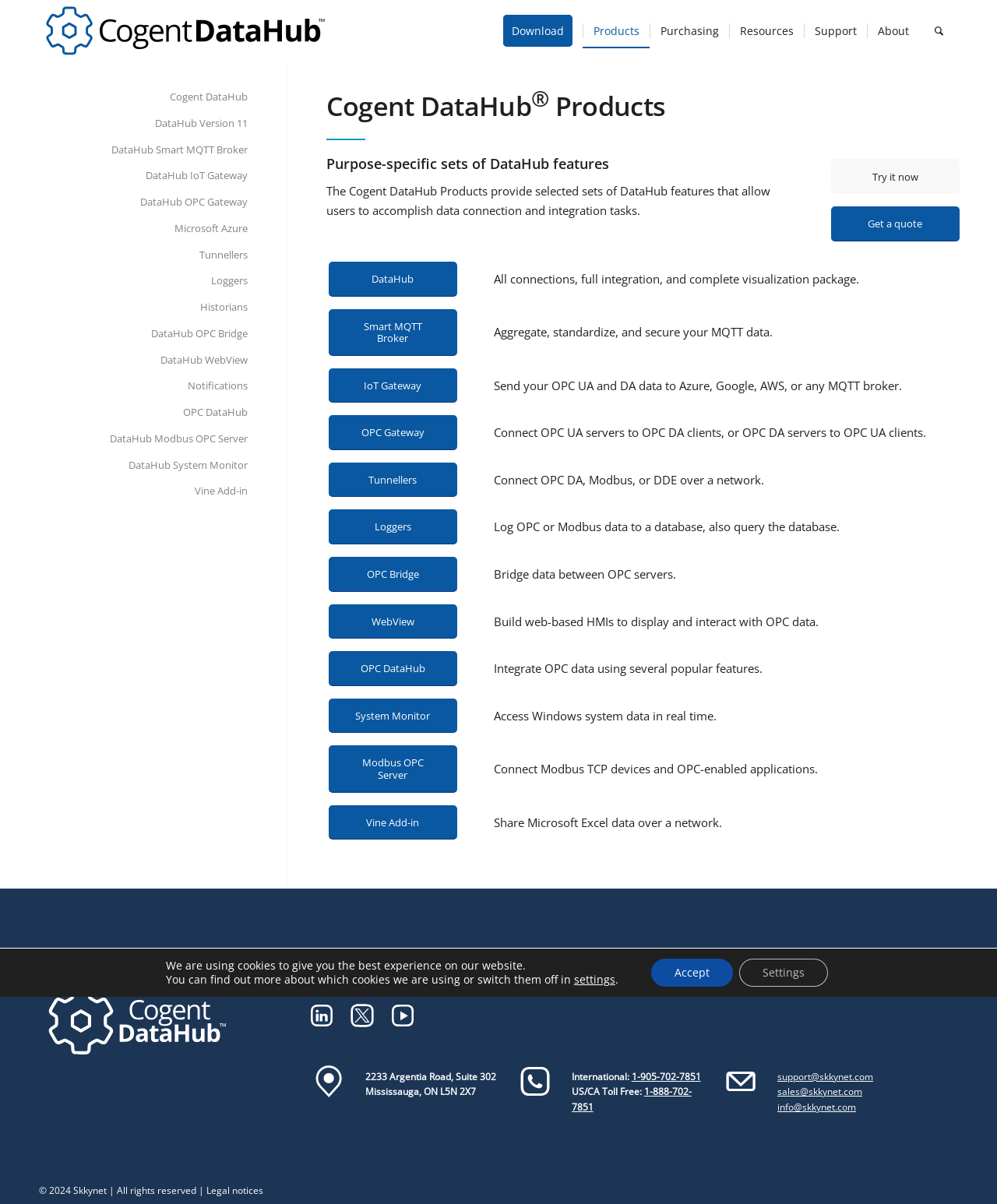Determine the bounding box coordinates of the clickable area required to perform the following instruction: "Search for DataHub products". The coordinates should be represented as four float numbers between 0 and 1: [left, top, right, bottom].

[0.922, 0.0, 0.961, 0.052]